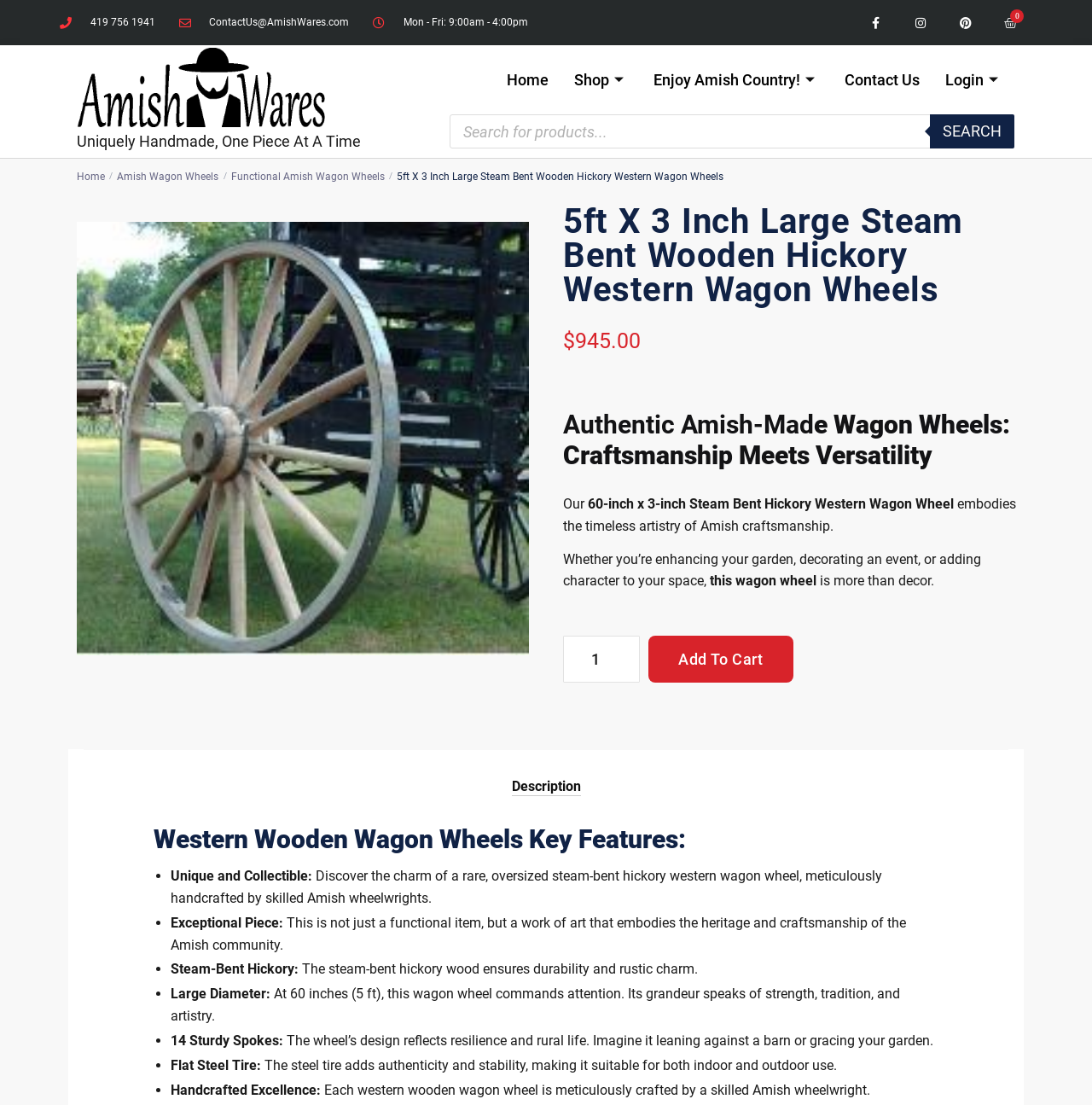Could you locate the bounding box coordinates for the section that should be clicked to accomplish this task: "Search for products".

[0.412, 0.104, 0.929, 0.135]